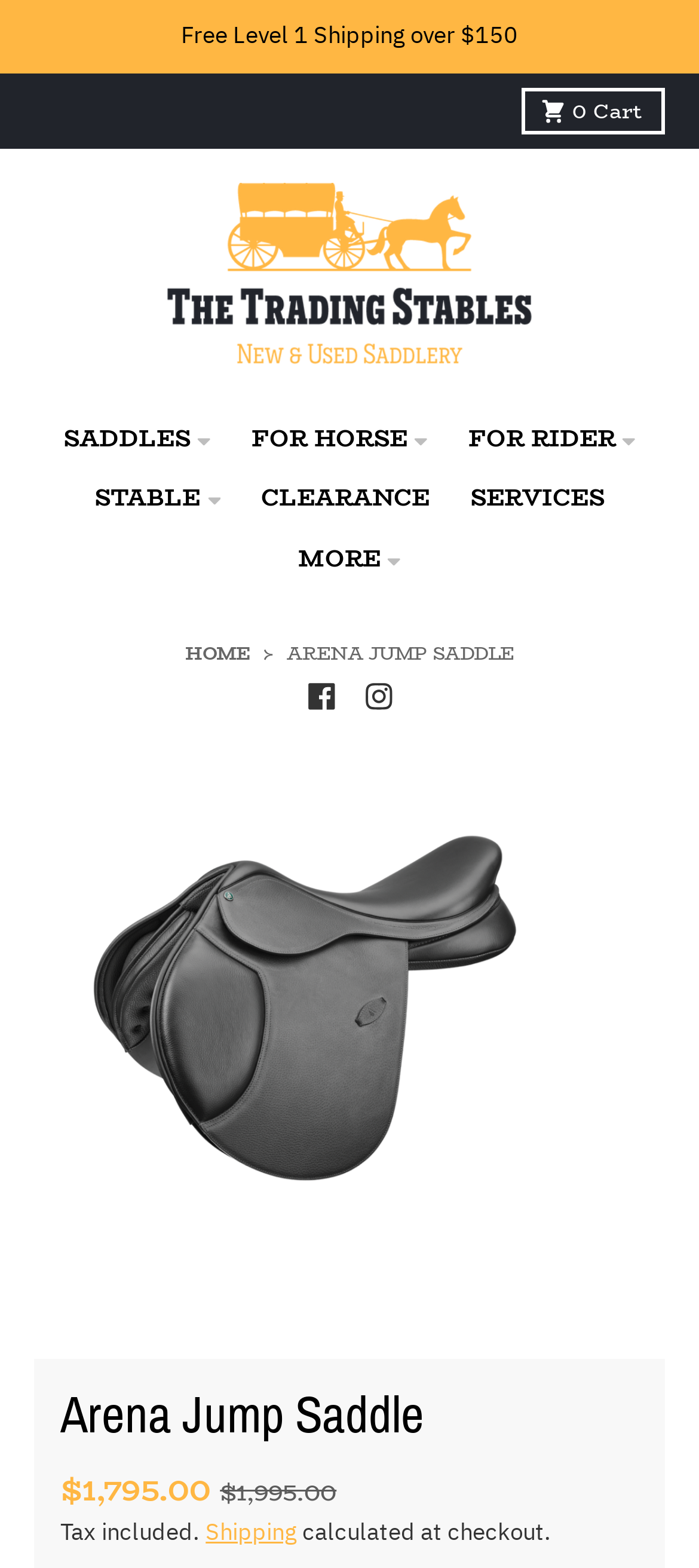Using the given element description, provide the bounding box coordinates (top-left x, top-left y, bottom-right x, bottom-right y) for the corresponding UI element in the screenshot: alt="The Trading Stables"

[0.192, 0.116, 0.808, 0.235]